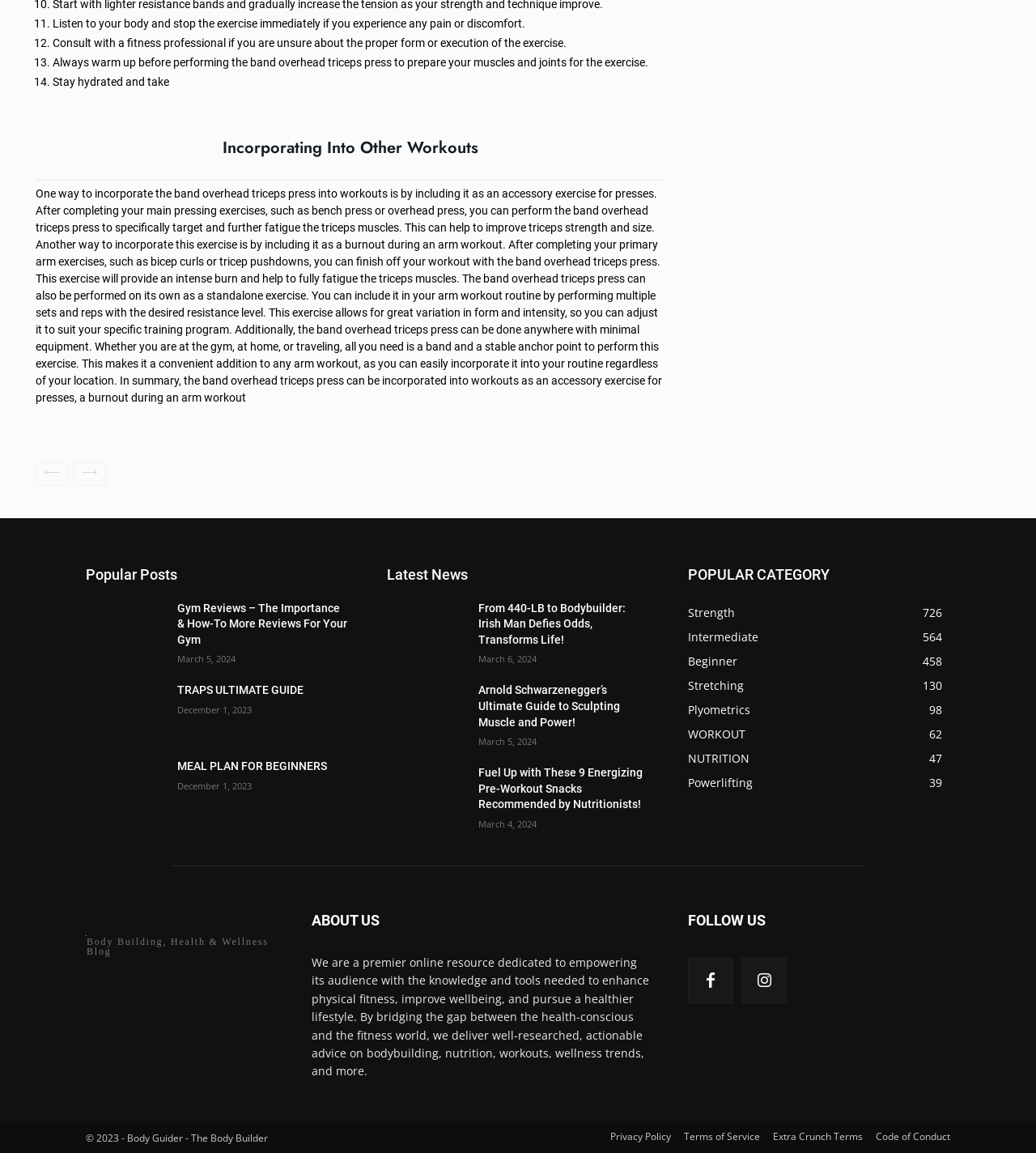Locate the bounding box coordinates of the area you need to click to fulfill this instruction: 'Follow the 'Strength' category'. The coordinates must be in the form of four float numbers ranging from 0 to 1: [left, top, right, bottom].

[0.664, 0.524, 0.709, 0.538]